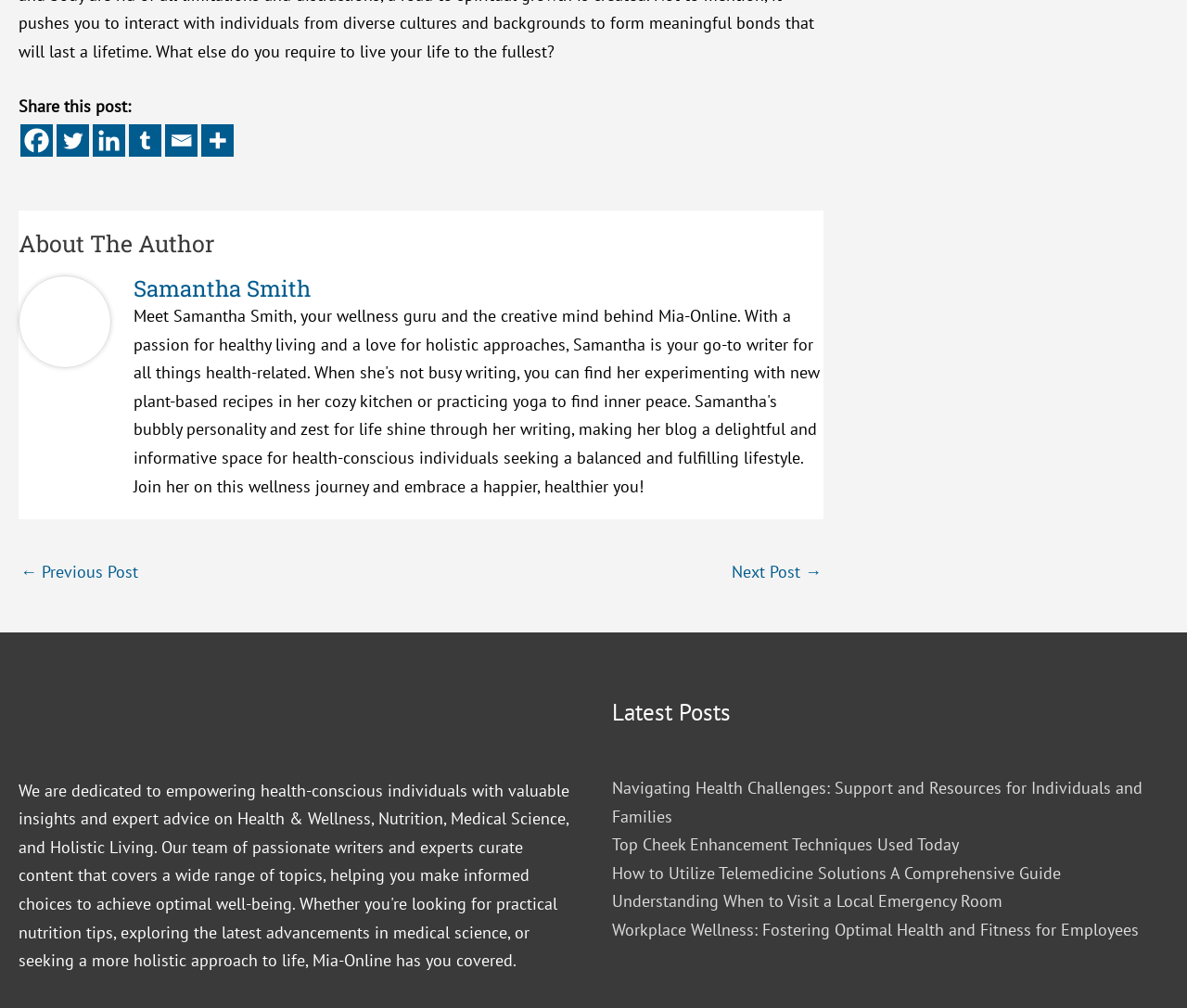Please identify the bounding box coordinates of where to click in order to follow the instruction: "Read more about the author".

[0.112, 0.273, 0.694, 0.3]